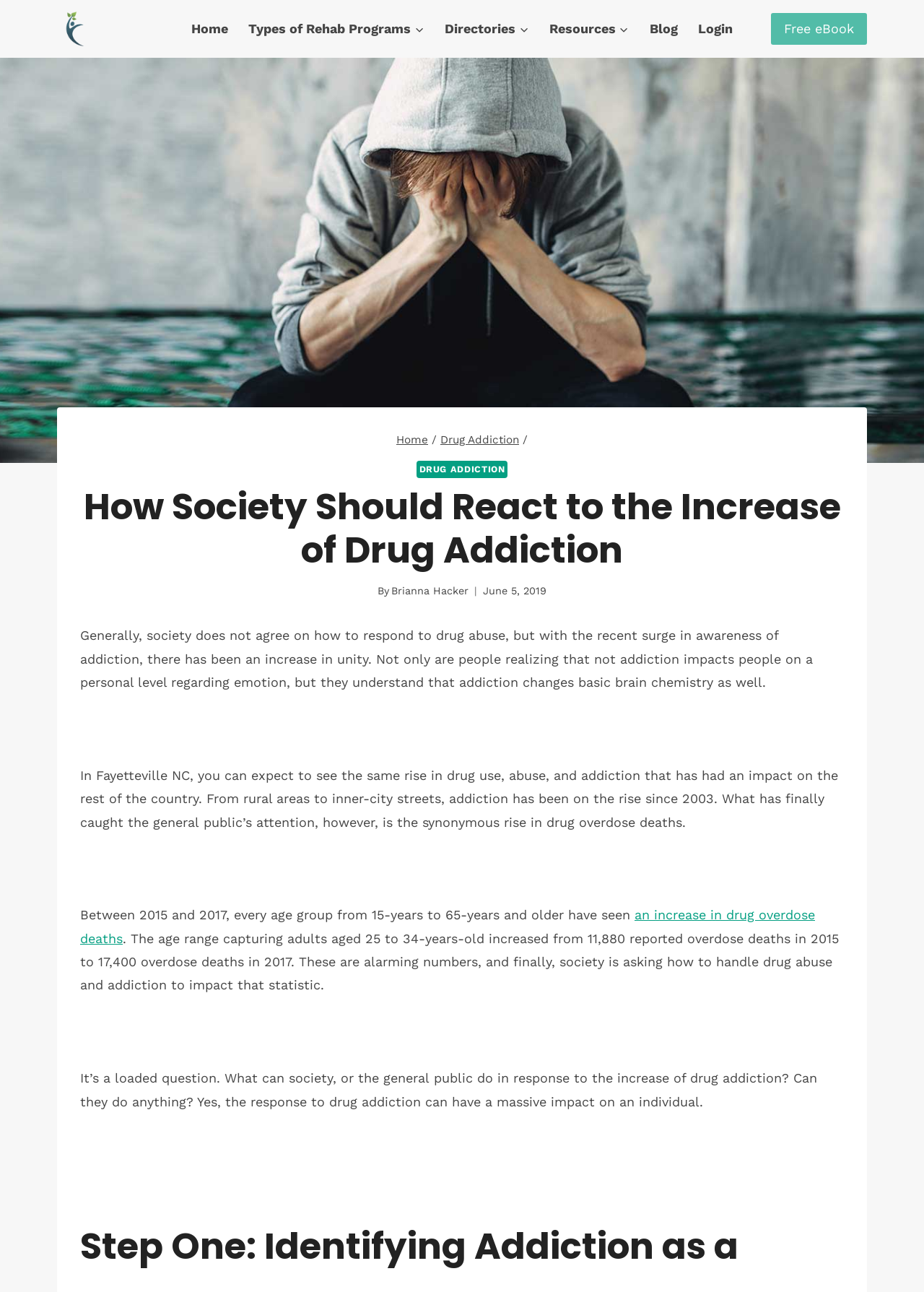Find the bounding box coordinates of the element to click in order to complete the given instruction: "Download Free eBook."

[0.834, 0.01, 0.938, 0.034]